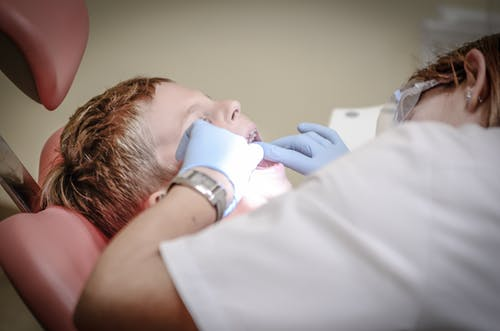What is the purpose of regular dental check-ups?
Based on the image, answer the question with as much detail as possible.

Regular dental check-ups are important because they can significantly prevent dental problems later in life, as highlighted in the image, which emphasizes the importance of early dental visits.